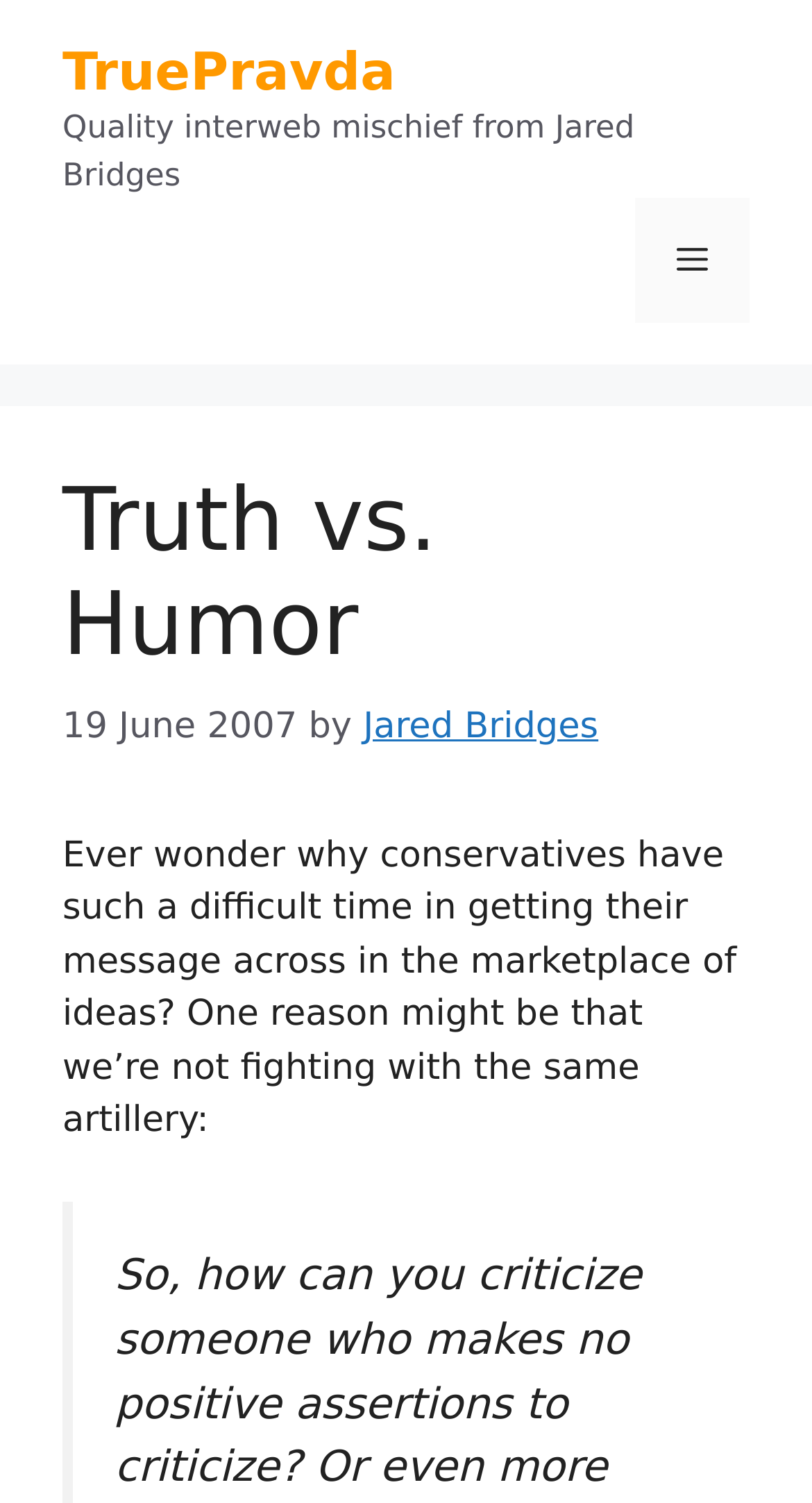Please find the bounding box for the UI element described by: "Menu".

[0.782, 0.132, 0.923, 0.215]